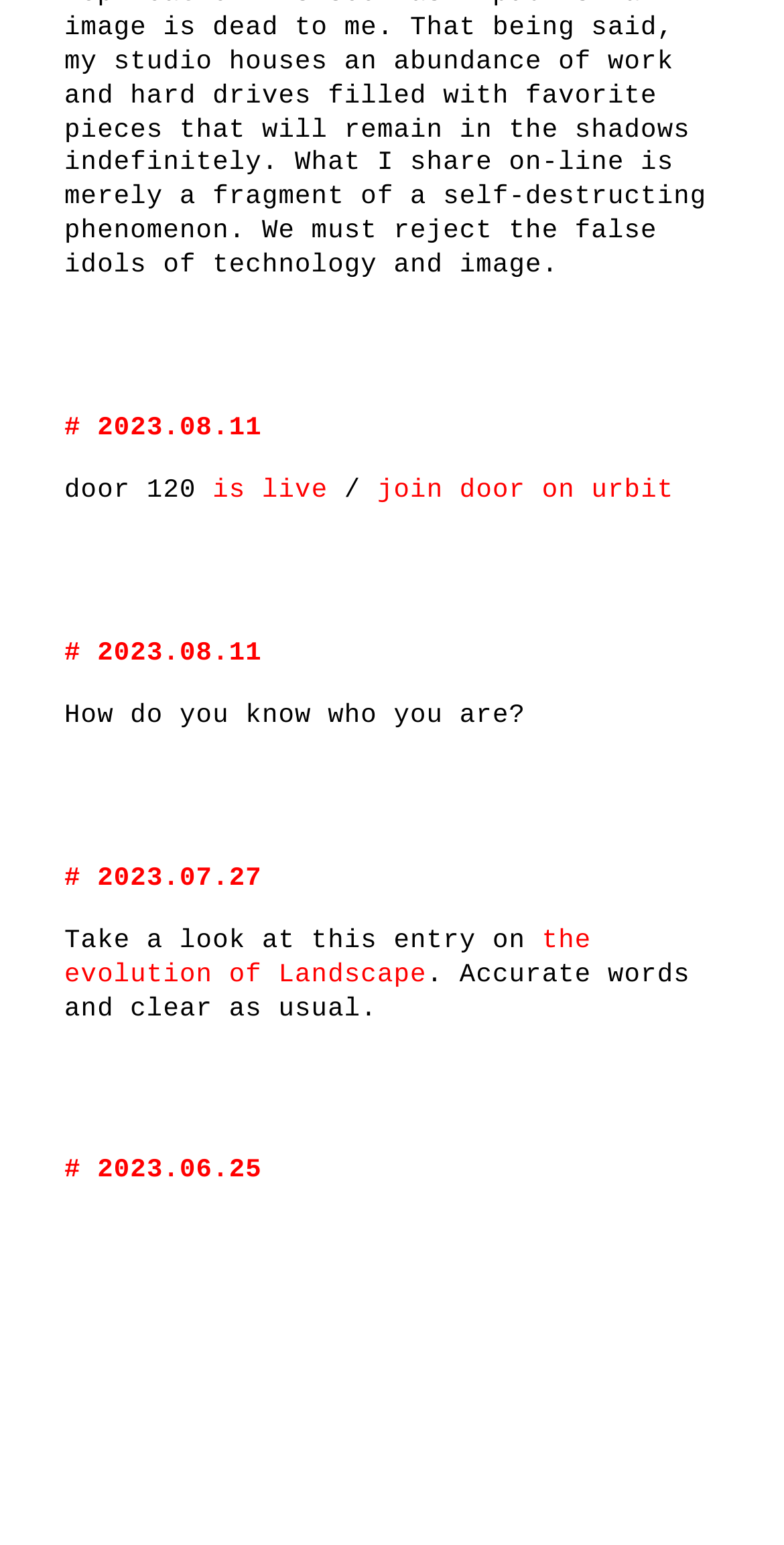How many links are on the webpage?
Answer the question with a single word or phrase, referring to the image.

4